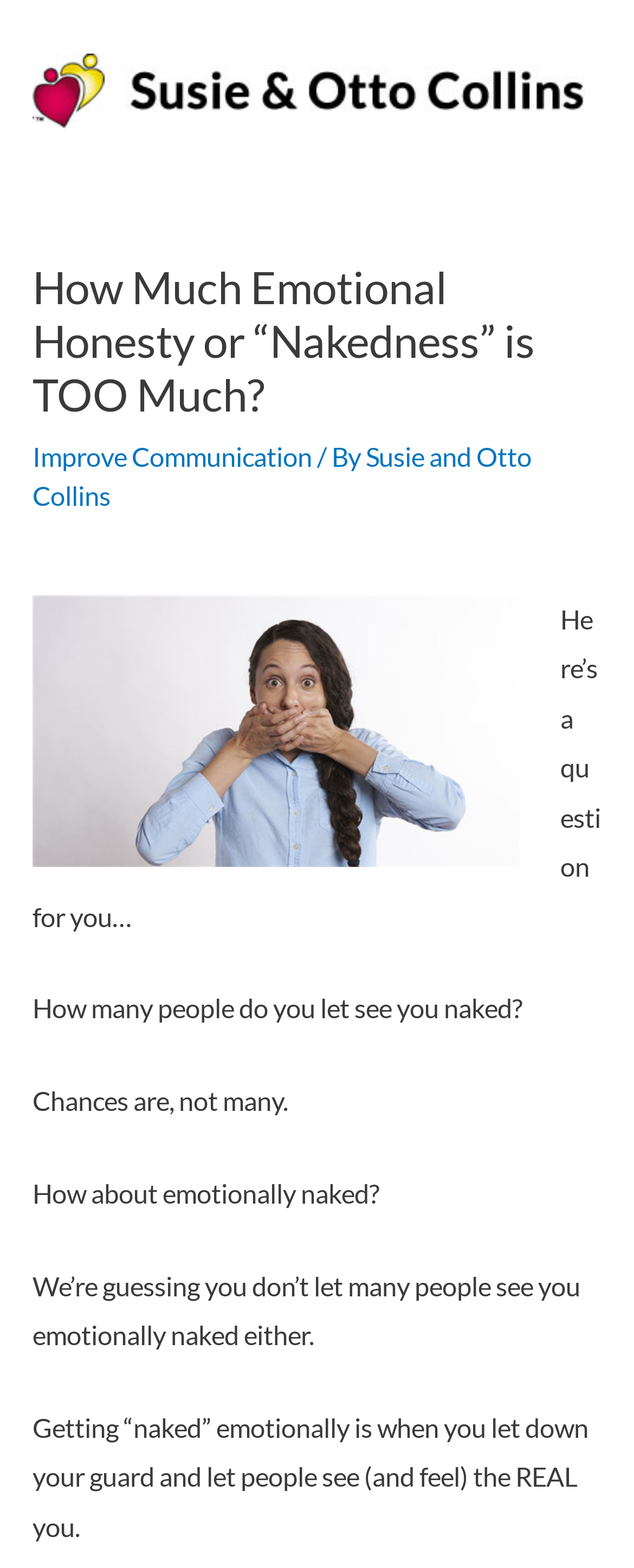Generate the text content of the main headline of the webpage.

How Much Emotional Honesty or “Nakedness” is TOO Much?